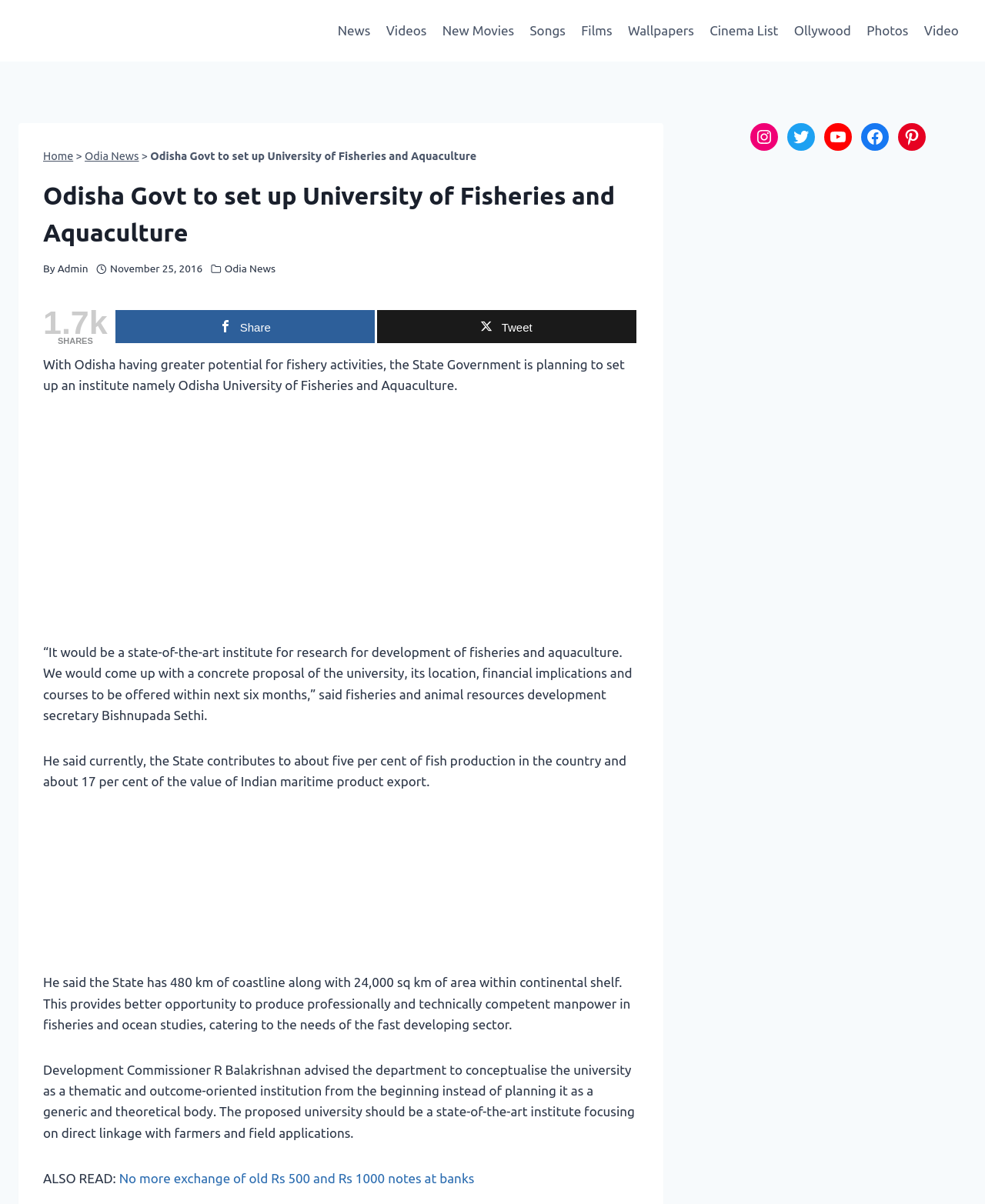Analyze the image and deliver a detailed answer to the question: What is the location of the link 'Home' on the webpage?

The answer can be determined by analyzing the bounding box coordinates of the link 'Home'. The coordinates [0.044, 0.125, 0.074, 0.135] indicate that the link is located at the top left of the webpage.